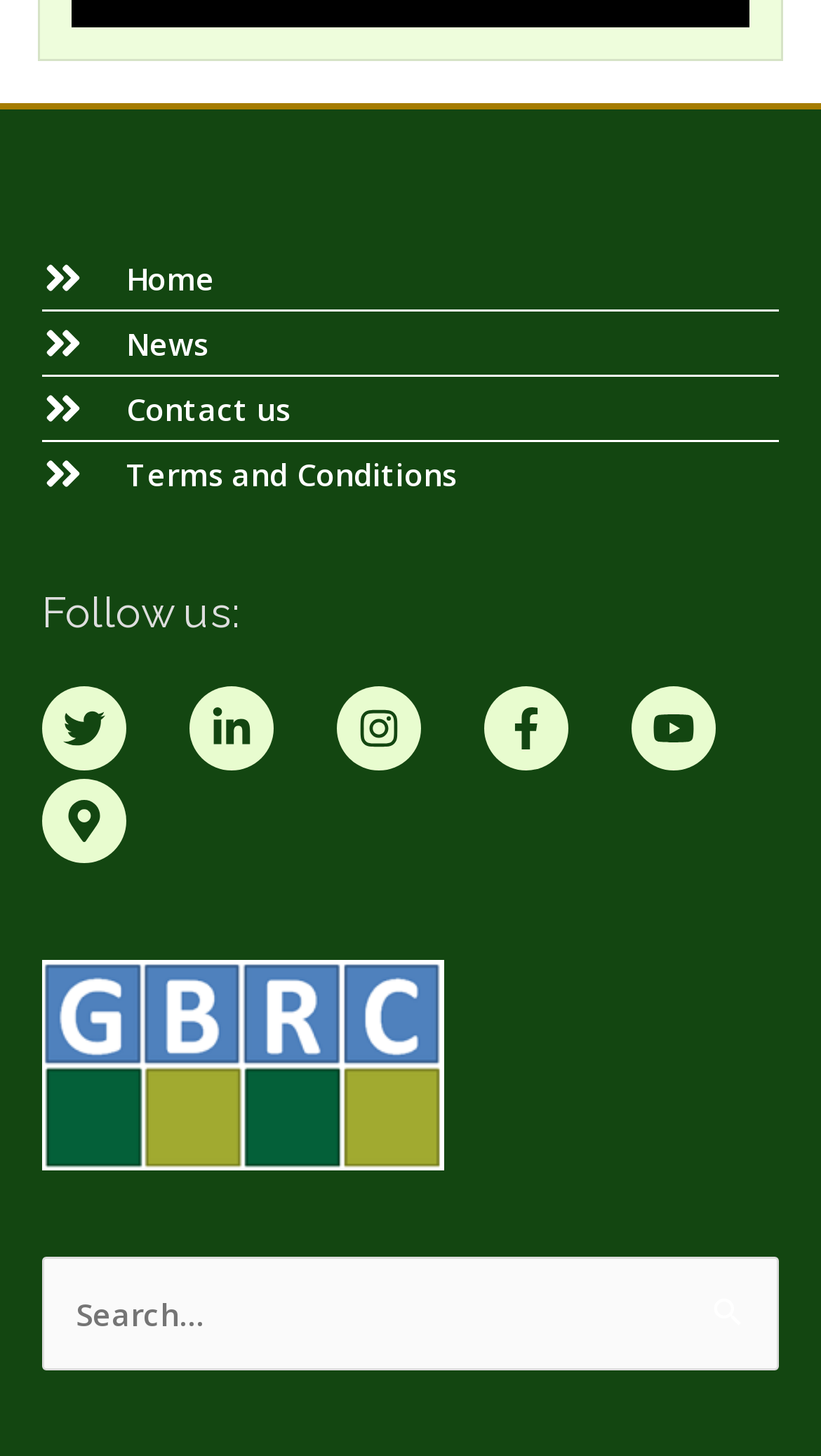Please provide a detailed answer to the question below based on the screenshot: 
What is the purpose of the last link?

The purpose of the last link is to show the map location because it contains an image with the 'map-marker-alt' icon, indicating it is related to a map or location.